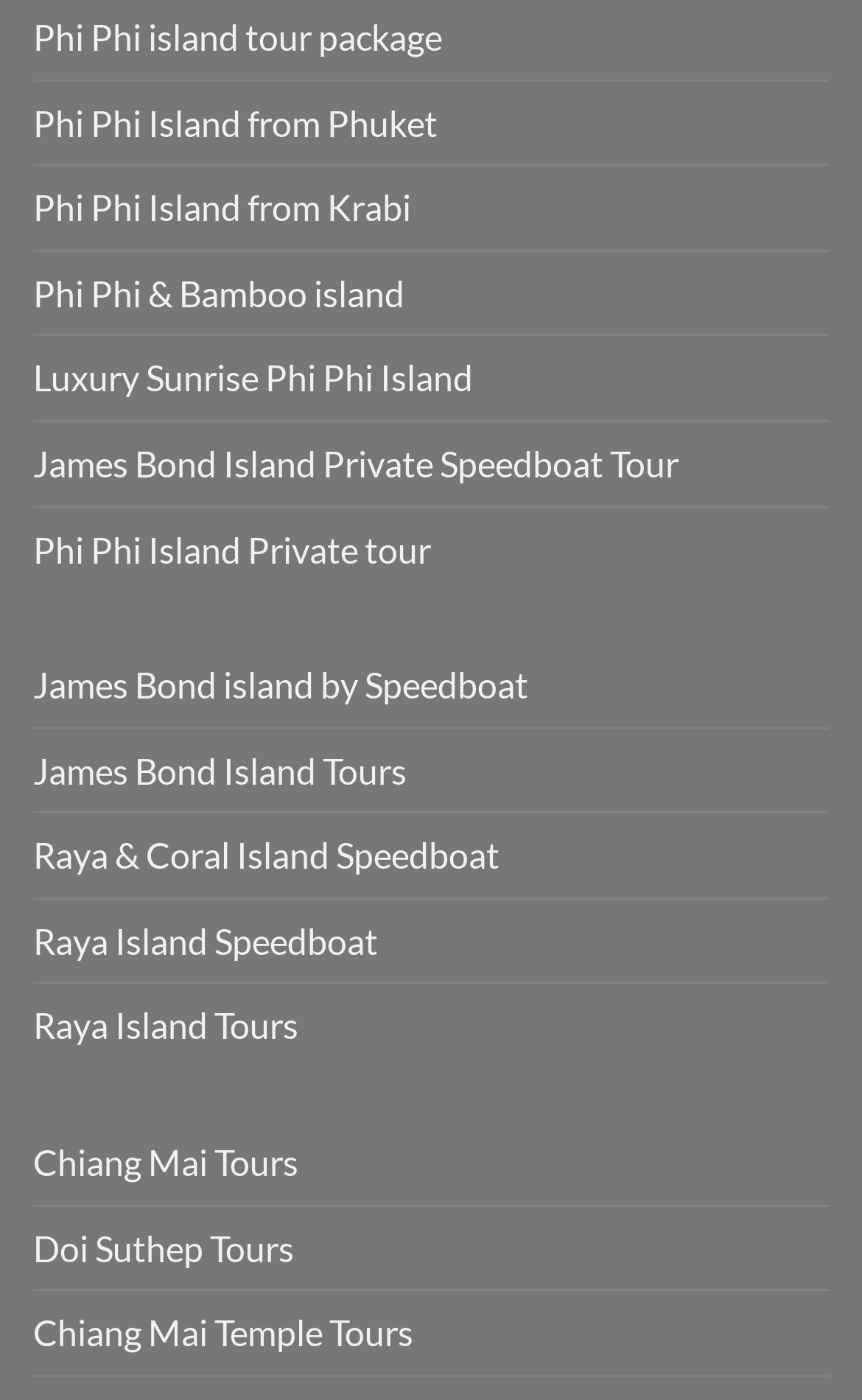Specify the bounding box coordinates (top-left x, top-left y, bottom-right x, bottom-right y) of the UI element in the screenshot that matches this description: Chiang Mai Temple Tours

[0.038, 0.922, 0.479, 0.982]